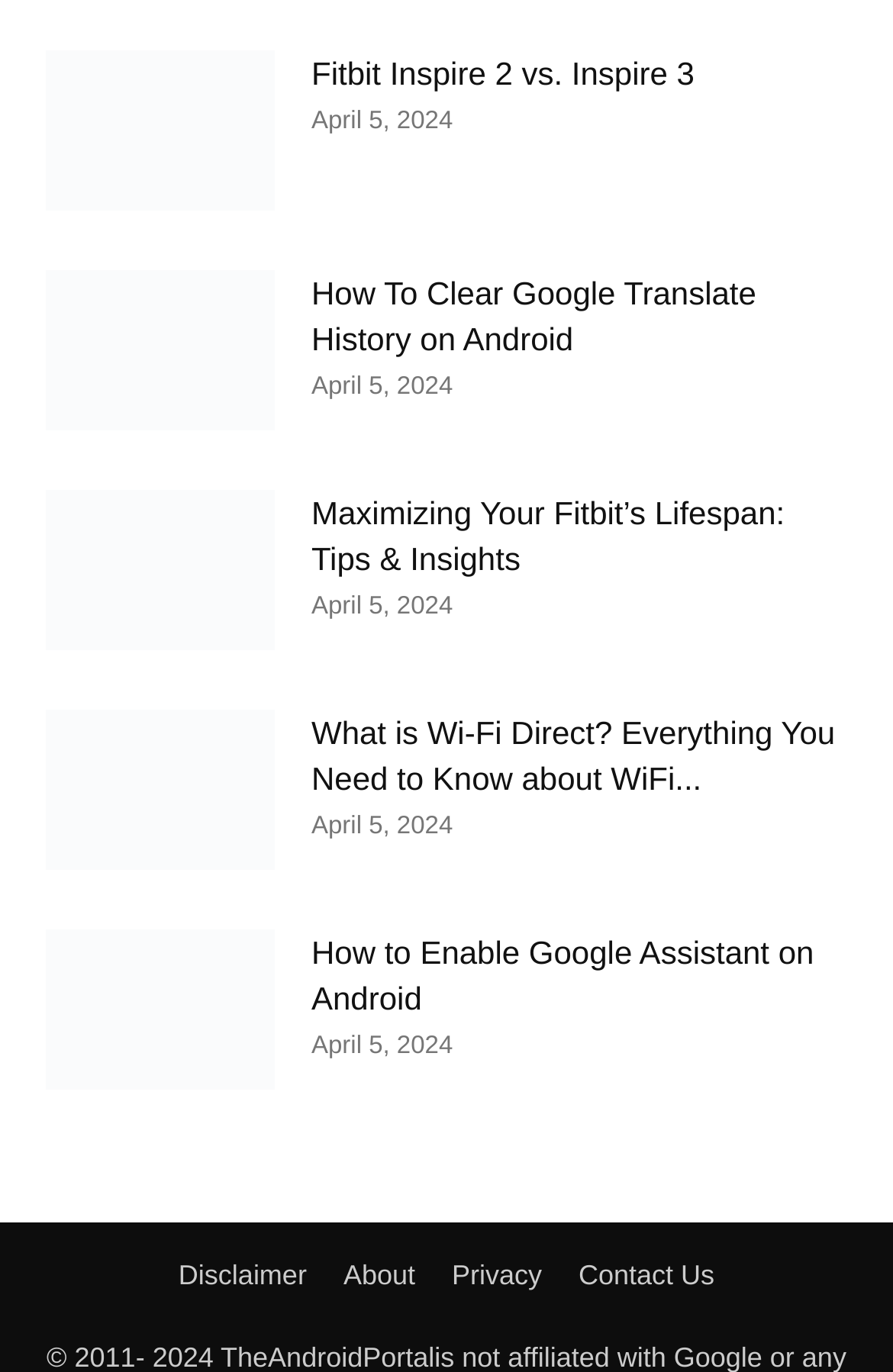Respond to the question below with a single word or phrase:
What is the date of the article 'Fitbit Inspire 2 vs. Inspire 3'?

April 5, 2024